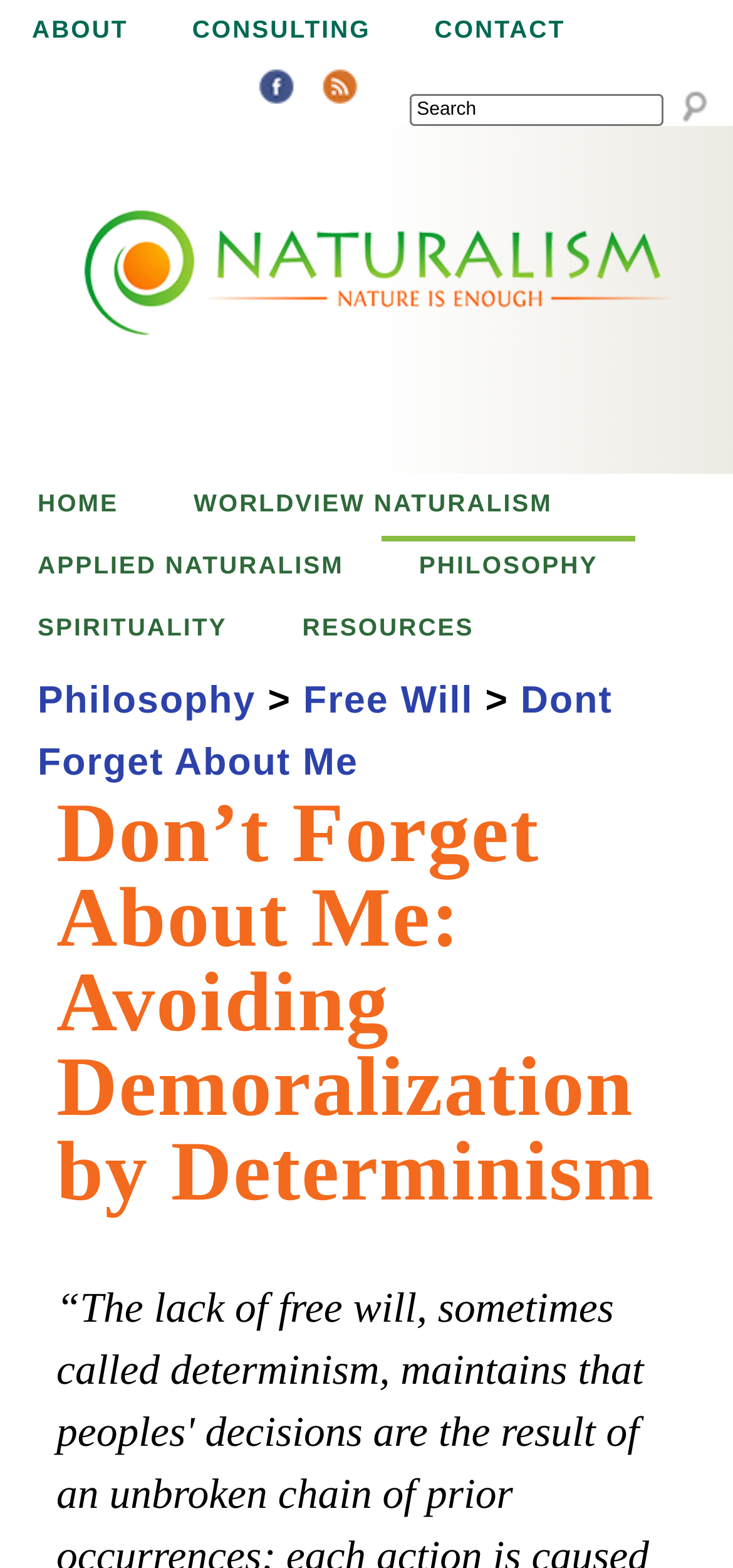What social media platform is represented by the icon?
We need a detailed and meticulous answer to the question.

I identified the Facebook icon by its distinctive design and the text 'Facebook icon' associated with it.